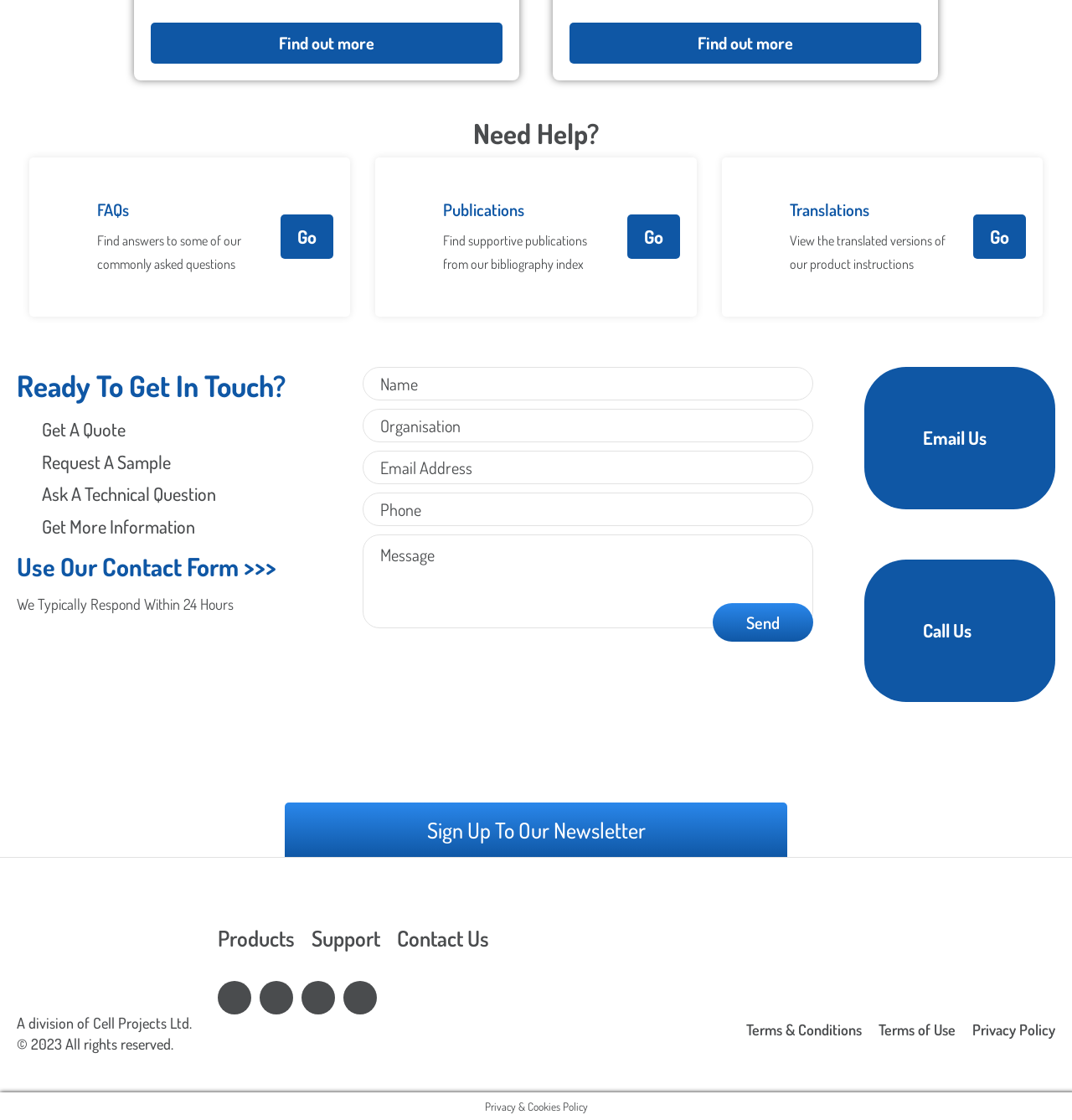Determine the bounding box for the described HTML element: "Products". Ensure the coordinates are four float numbers between 0 and 1 in the format [left, top, right, bottom].

[0.203, 0.825, 0.275, 0.85]